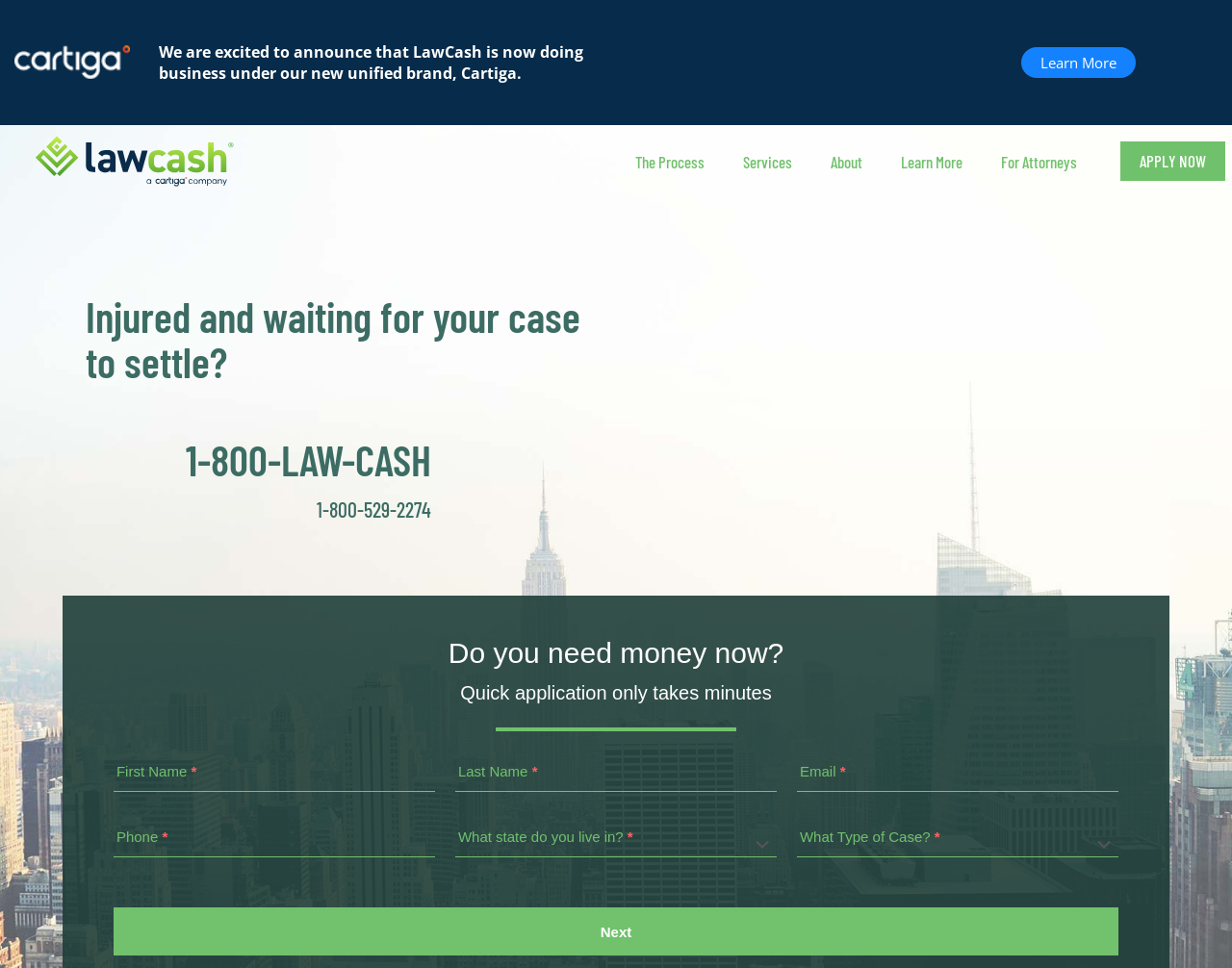Find the bounding box coordinates of the area to click in order to follow the instruction: "Click the link to view resolution 2006-14".

None